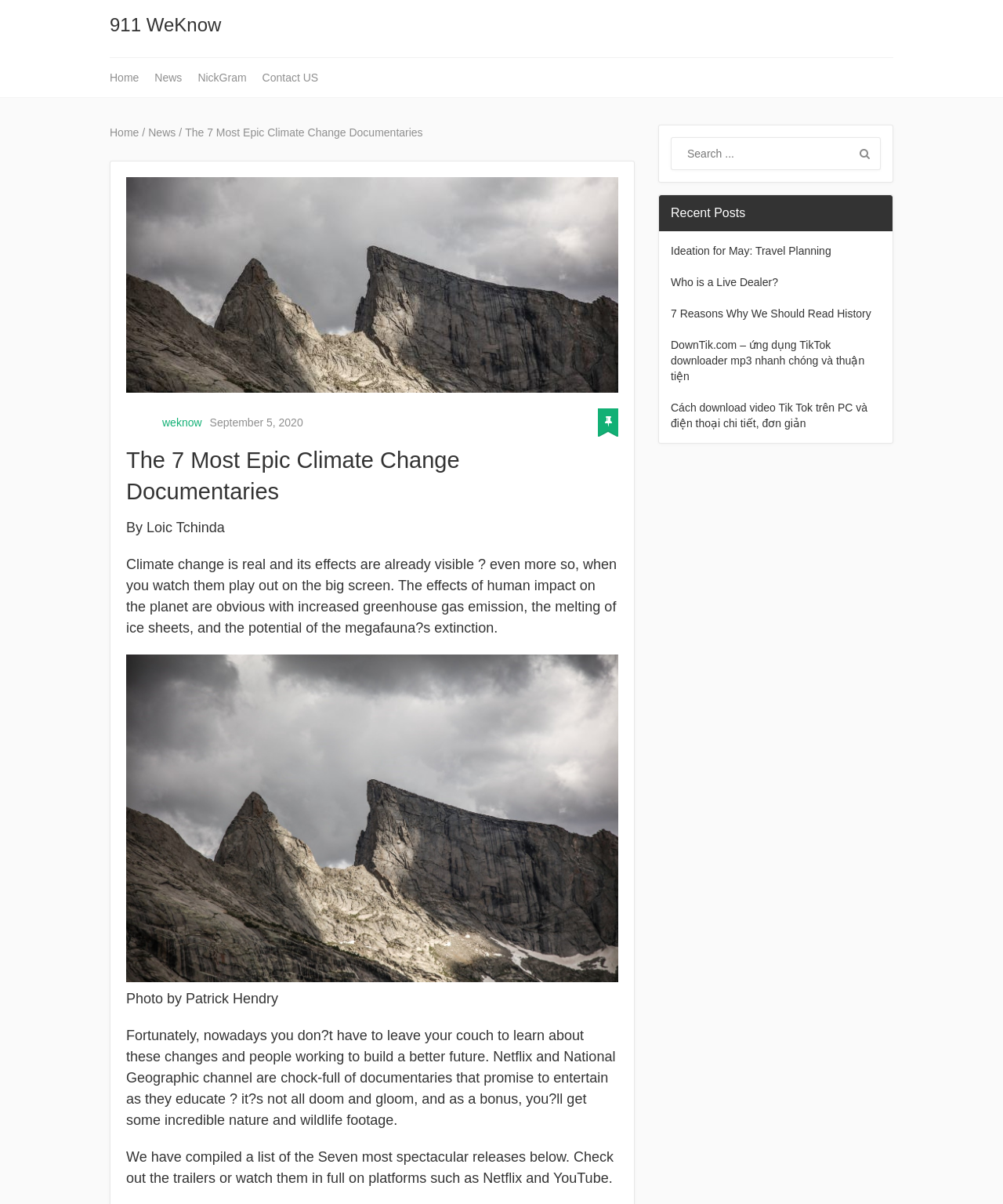Pinpoint the bounding box coordinates of the clickable element needed to complete the instruction: "Check out the Recent Posts". The coordinates should be provided as four float numbers between 0 and 1: [left, top, right, bottom].

[0.657, 0.162, 0.89, 0.192]